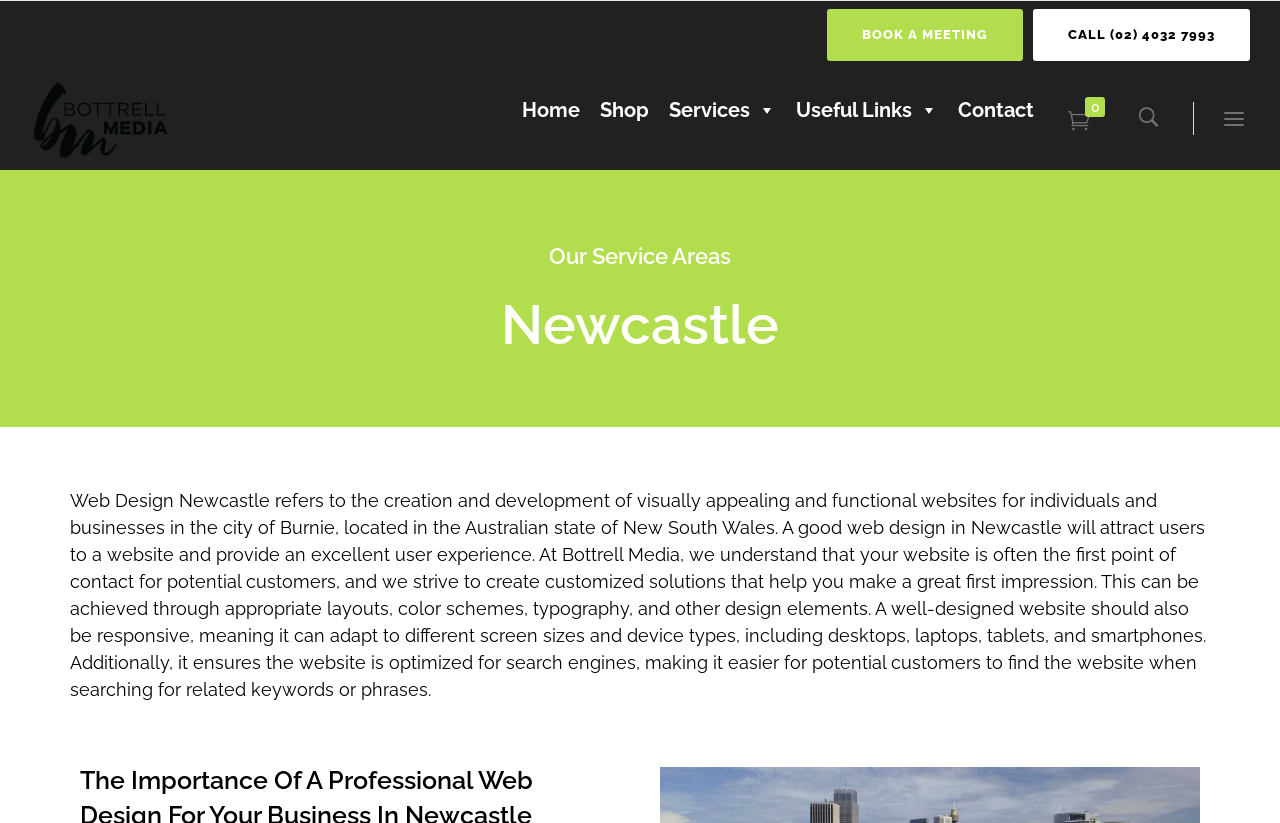What is the company's phone number?
Based on the image, give a concise answer in the form of a single word or short phrase.

(02) 4032 7993